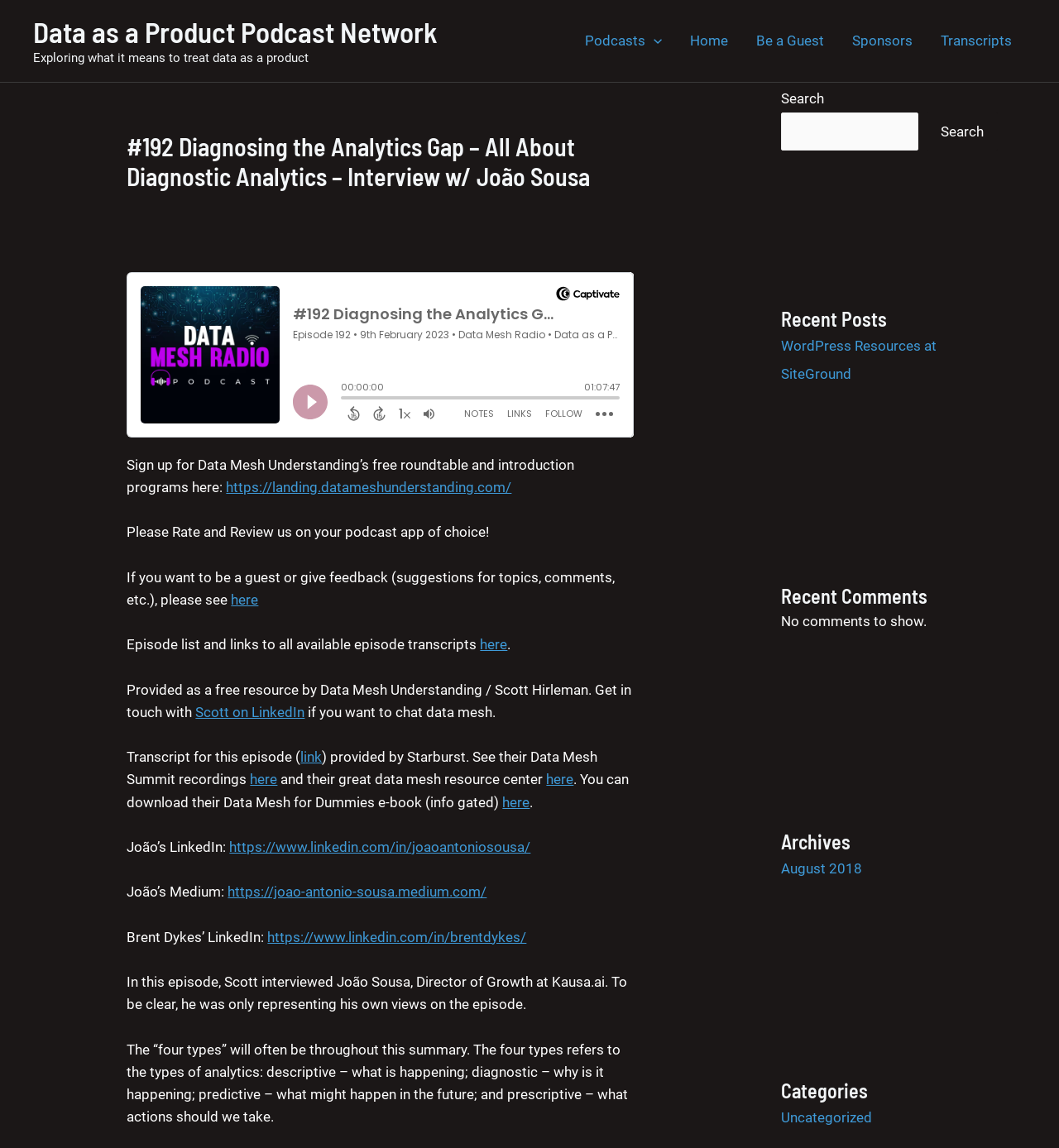What is the name of the podcast network?
Refer to the image and give a detailed answer to the query.

I found the answer by looking at the link element with the text 'Data as a Product Podcast Network' at the top of the webpage.